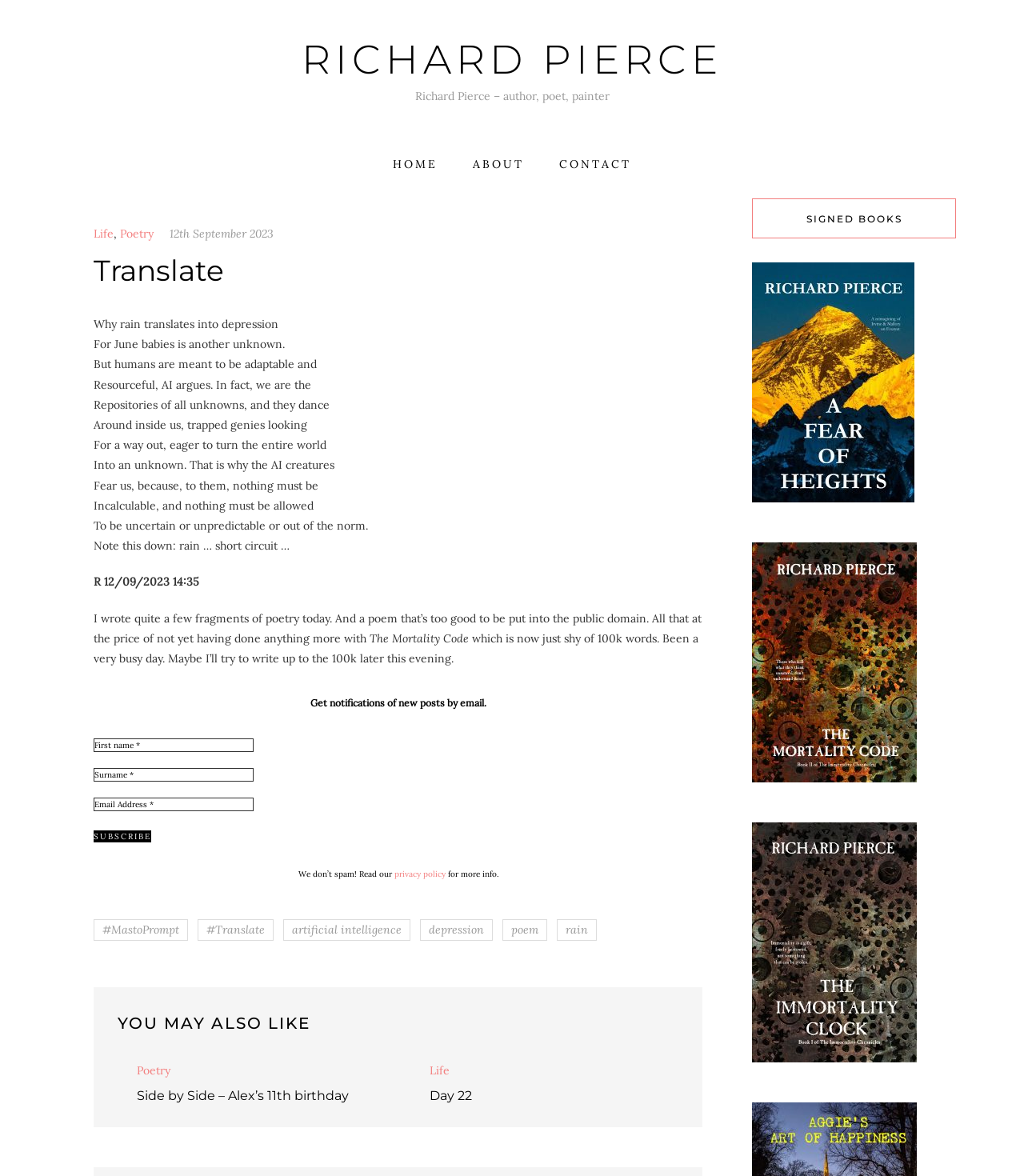Please find the bounding box coordinates of the element that needs to be clicked to perform the following instruction: "Read the 'privacy policy'". The bounding box coordinates should be four float numbers between 0 and 1, represented as [left, top, right, bottom].

[0.385, 0.739, 0.435, 0.748]